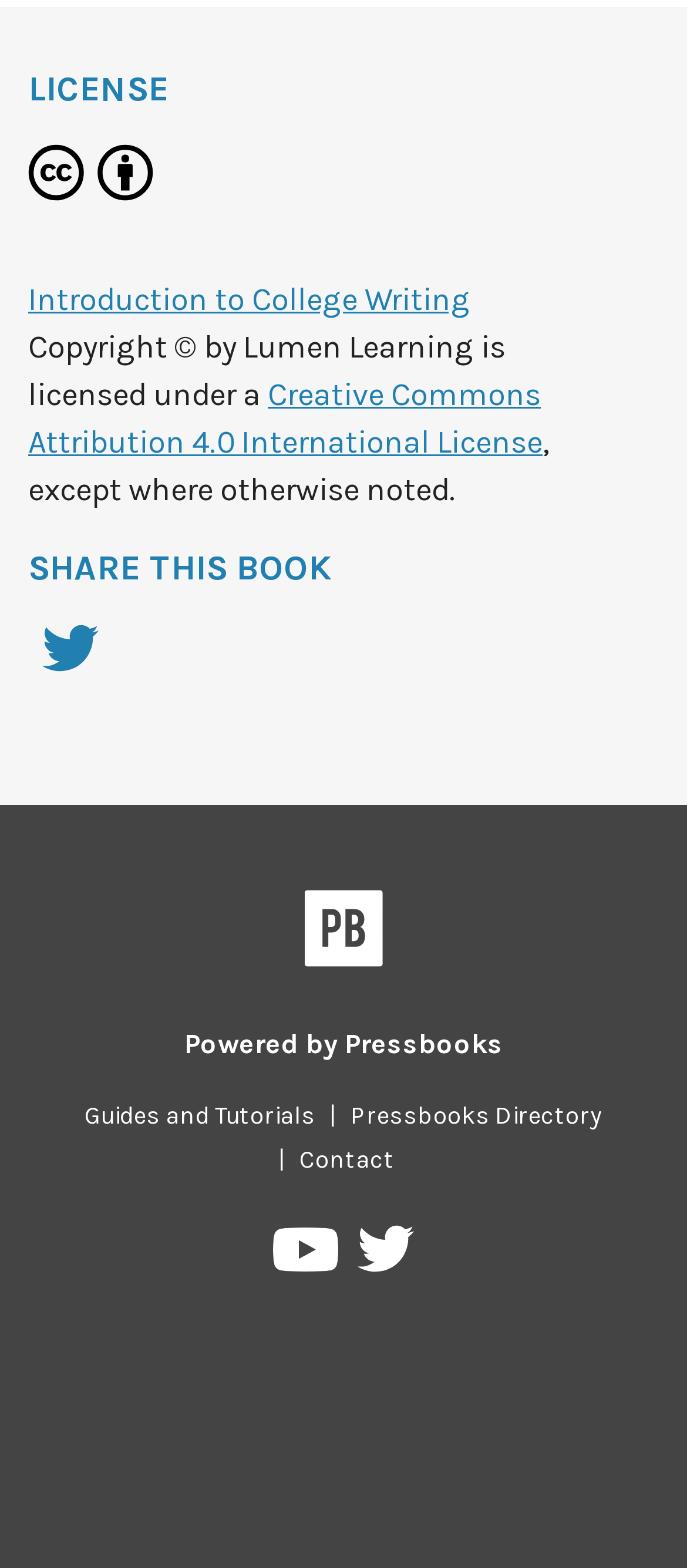What is the license under which the book is licensed? Analyze the screenshot and reply with just one word or a short phrase.

Creative Commons Attribution 4.0 International License